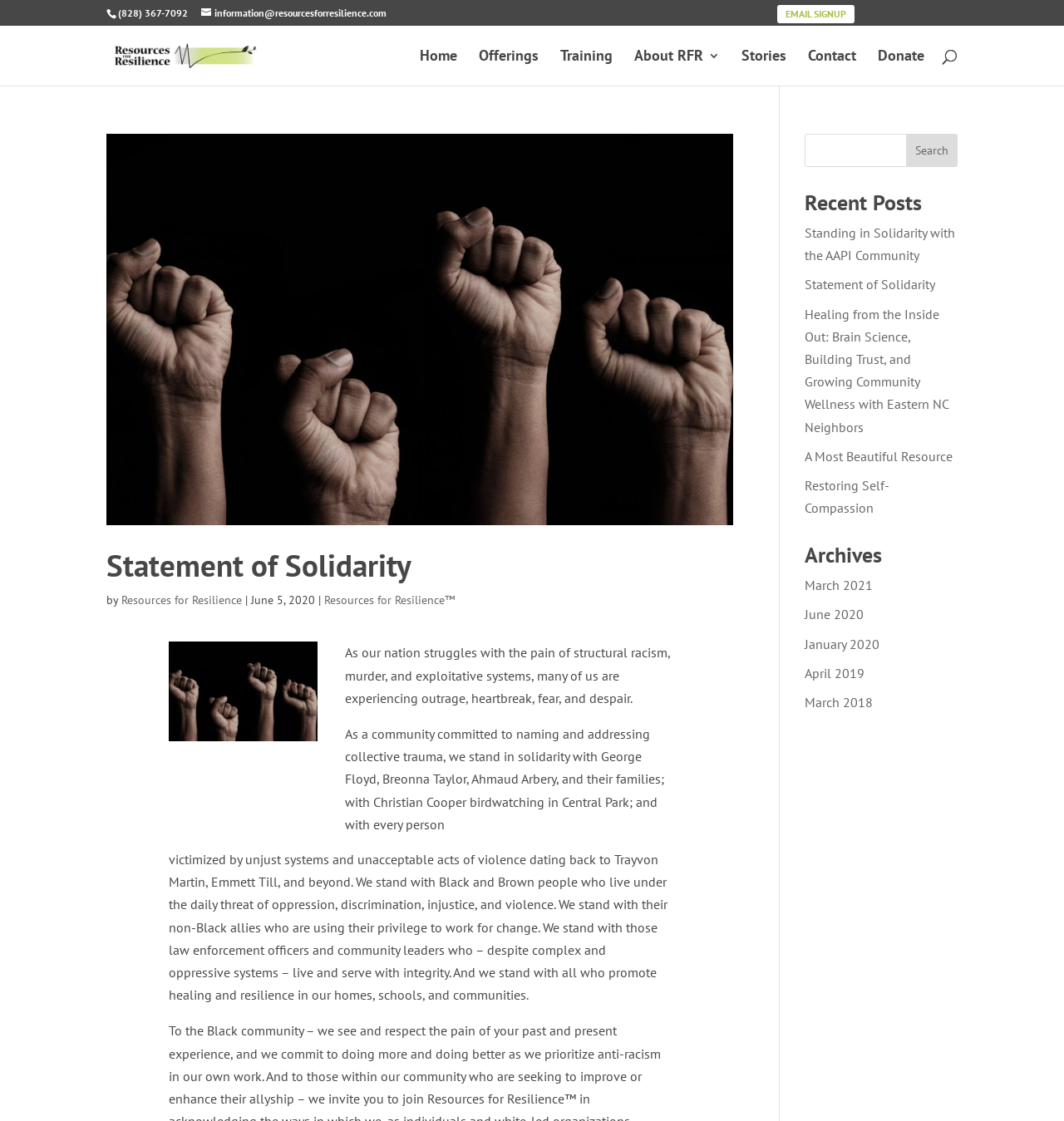Determine the bounding box coordinates for the element that should be clicked to follow this instruction: "Search". The coordinates should be given as four float numbers between 0 and 1, in the format [left, top, right, bottom].

None